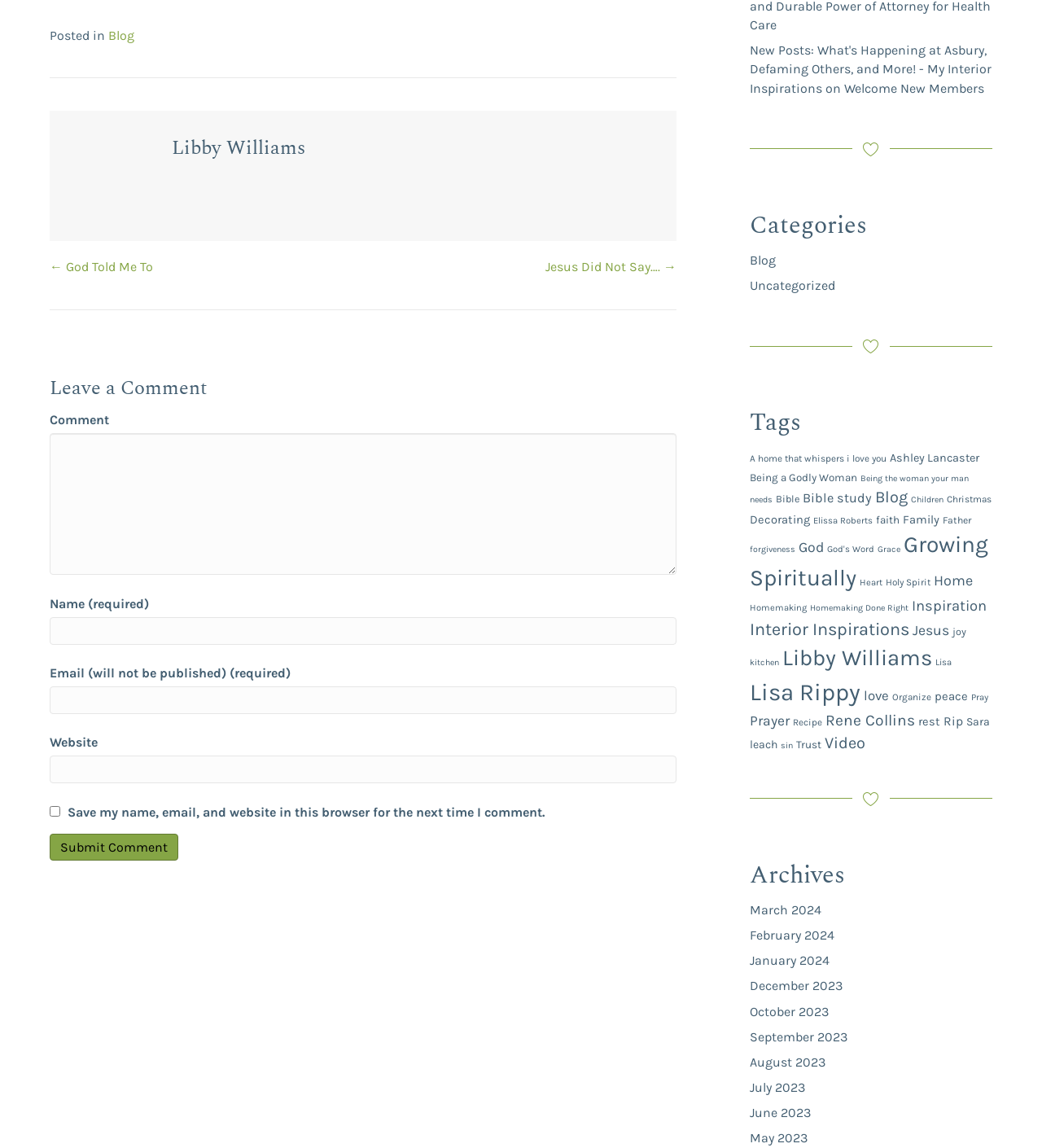What is the category of the current post?
Refer to the image and give a detailed response to the question.

I found the category by looking at the link element with the text 'Blog' which is located near the top of the page, indicating that it is the category of the current post.